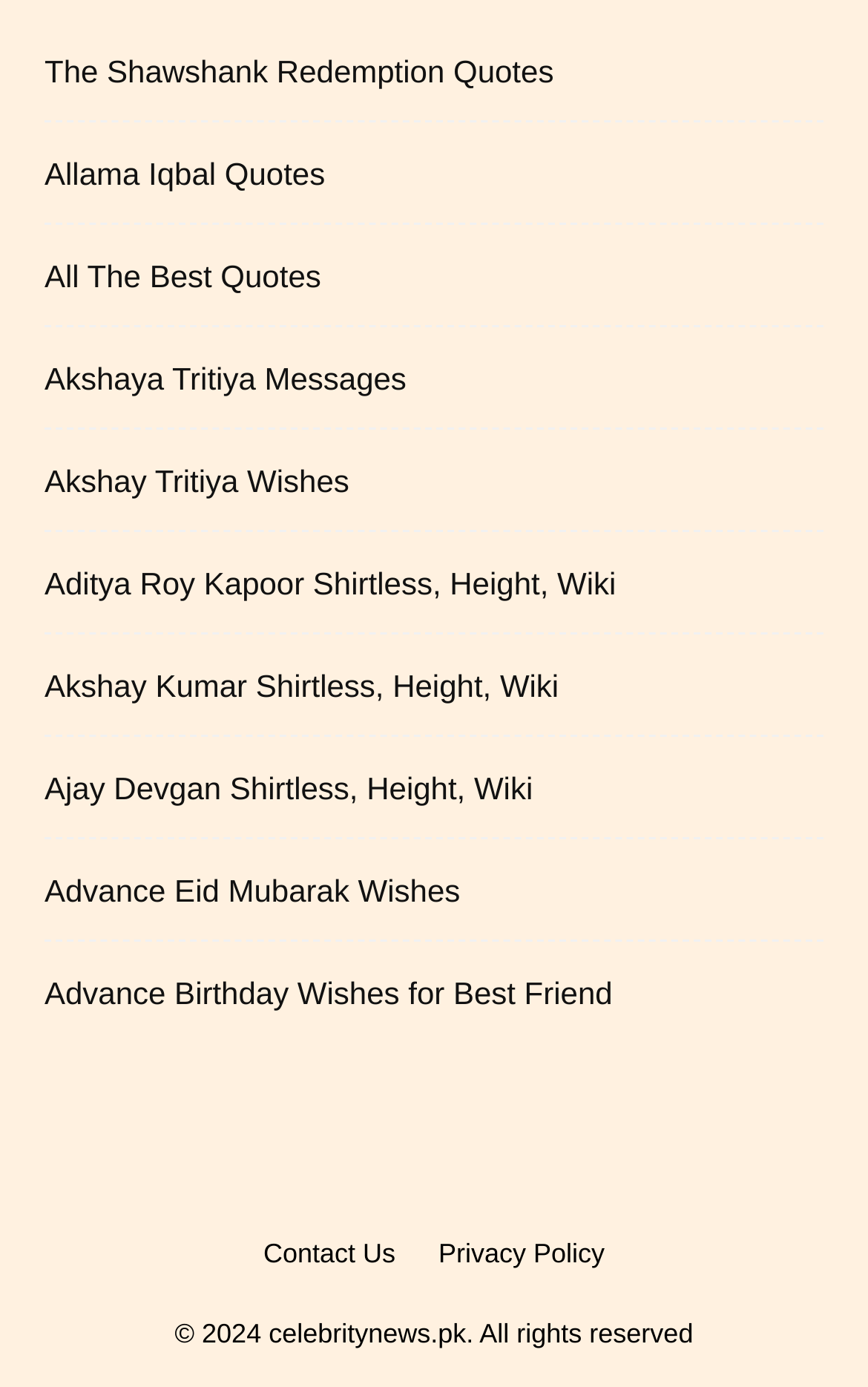Specify the bounding box coordinates of the area to click in order to follow the given instruction: "View quotes of The Shawshank Redemption."

[0.051, 0.035, 0.638, 0.069]